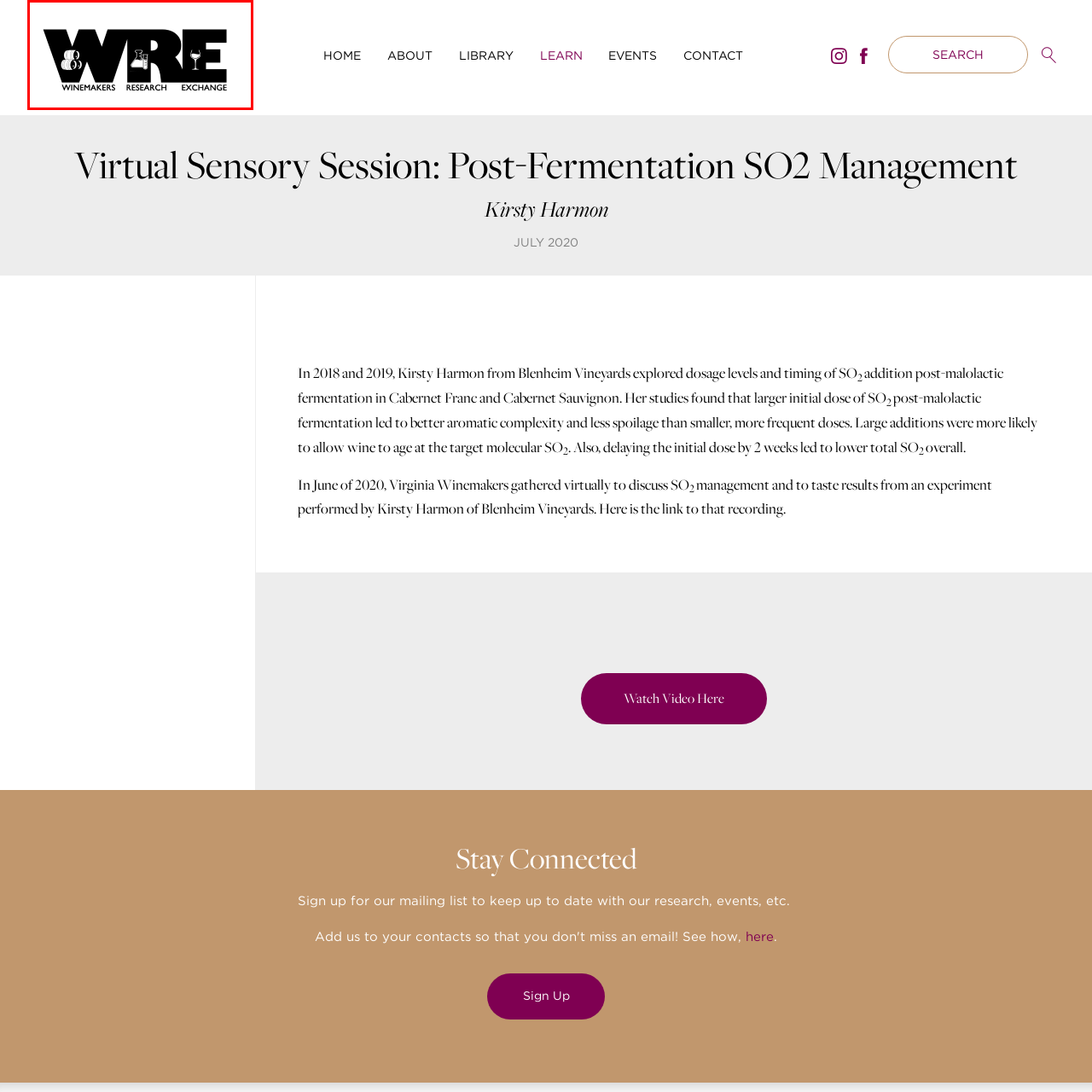Elaborate on the visual content inside the red-framed section with detailed information.

The image features the logo of the Winemakers Research Exchange (WRE), prominently displayed with a sleek and modern design. It incorporates visual elements representing the winemaking process, such as barrels and a wine glass, alongside a laboratory flask, symbolizing the blend of tradition and science in winemaking research. The text "WINEMAKERS RESEARCH EXCHANGE" is creatively integrated with the acronym "WRE," emphasizing collaboration and knowledge sharing among winemakers. This logo aligns with the organization's mission to enhance winemaking practices through research and communal efforts in a virtual sensory session focused on post-fermentation SO2 management.